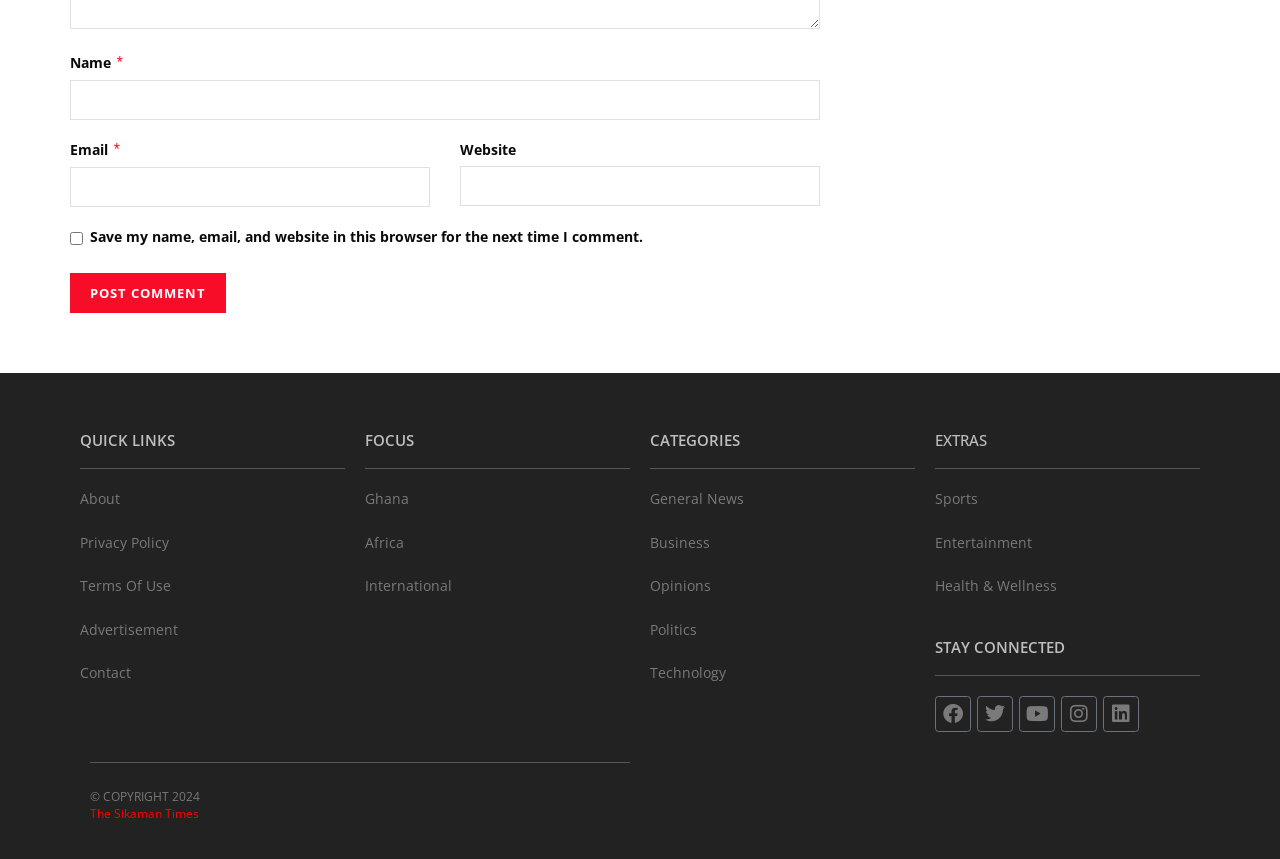Find the bounding box coordinates of the clickable area required to complete the following action: "Visit the About page".

[0.062, 0.57, 0.094, 0.592]